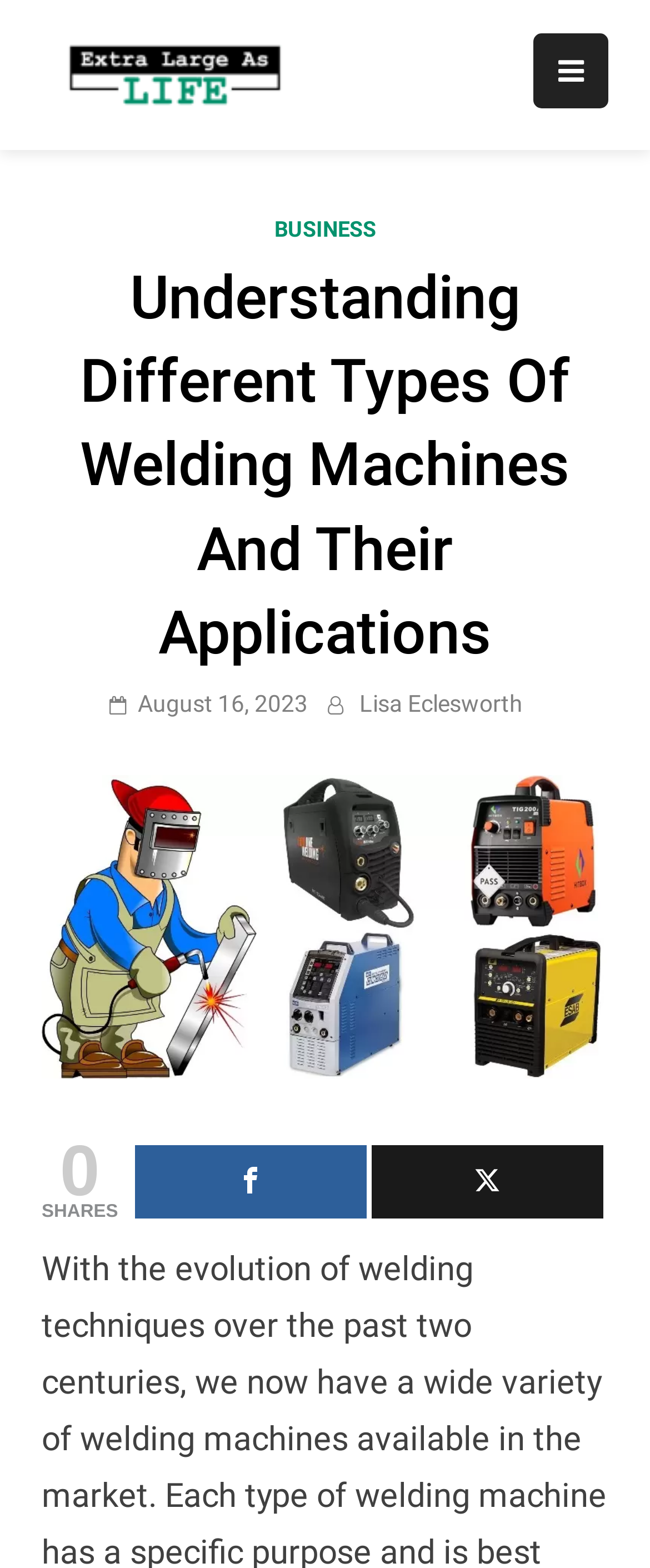How many social media sharing options are available?
Using the image as a reference, answer with just one word or a short phrase.

2